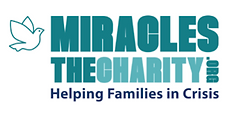Respond to the question below with a single word or phrase: What is the symbol of peace and hope in the logo?

White dove